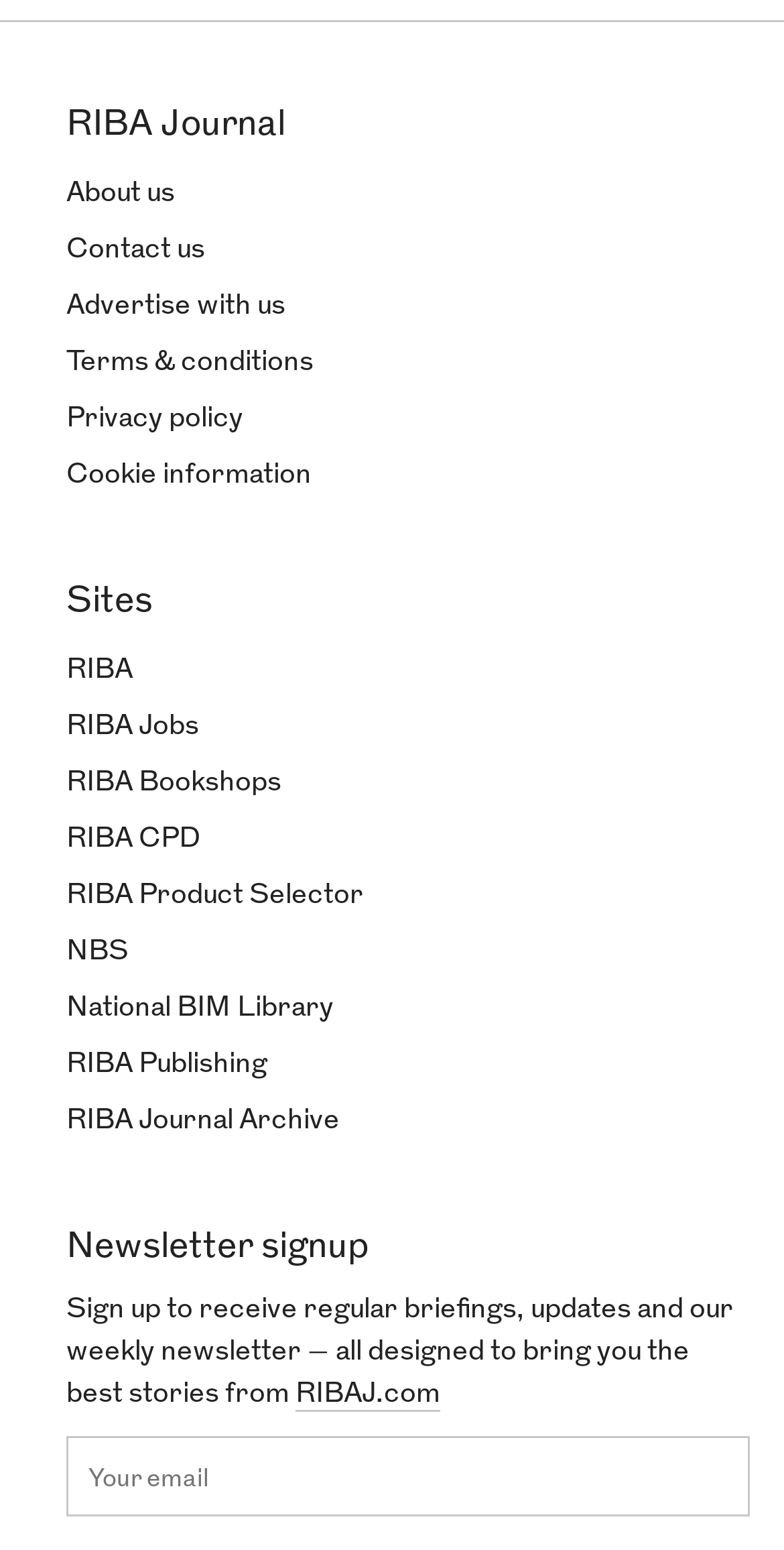What type of information is available on the linked sites?
Provide a thorough and detailed answer to the question.

The linked sites, such as RIBA Jobs, RIBA Bookshops, and RIBA CPD, suggest that they provide information and resources related to architecture, construction, and professional development, which are relevant to the RIBA Journal's audience.